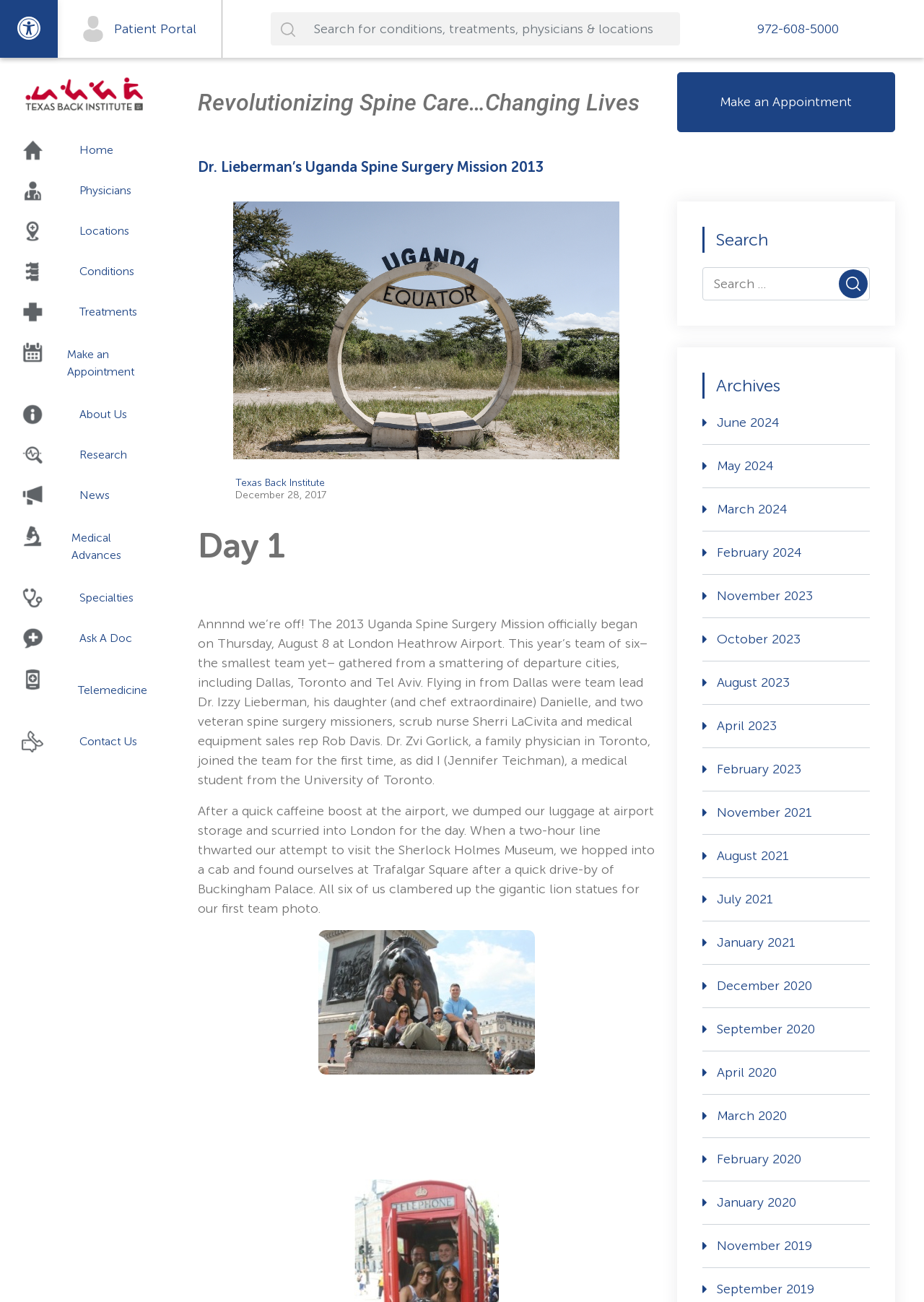Locate the bounding box coordinates of the clickable region necessary to complete the following instruction: "Make an appointment". Provide the coordinates in the format of four float numbers between 0 and 1, i.e., [left, top, right, bottom].

[0.733, 0.055, 0.969, 0.102]